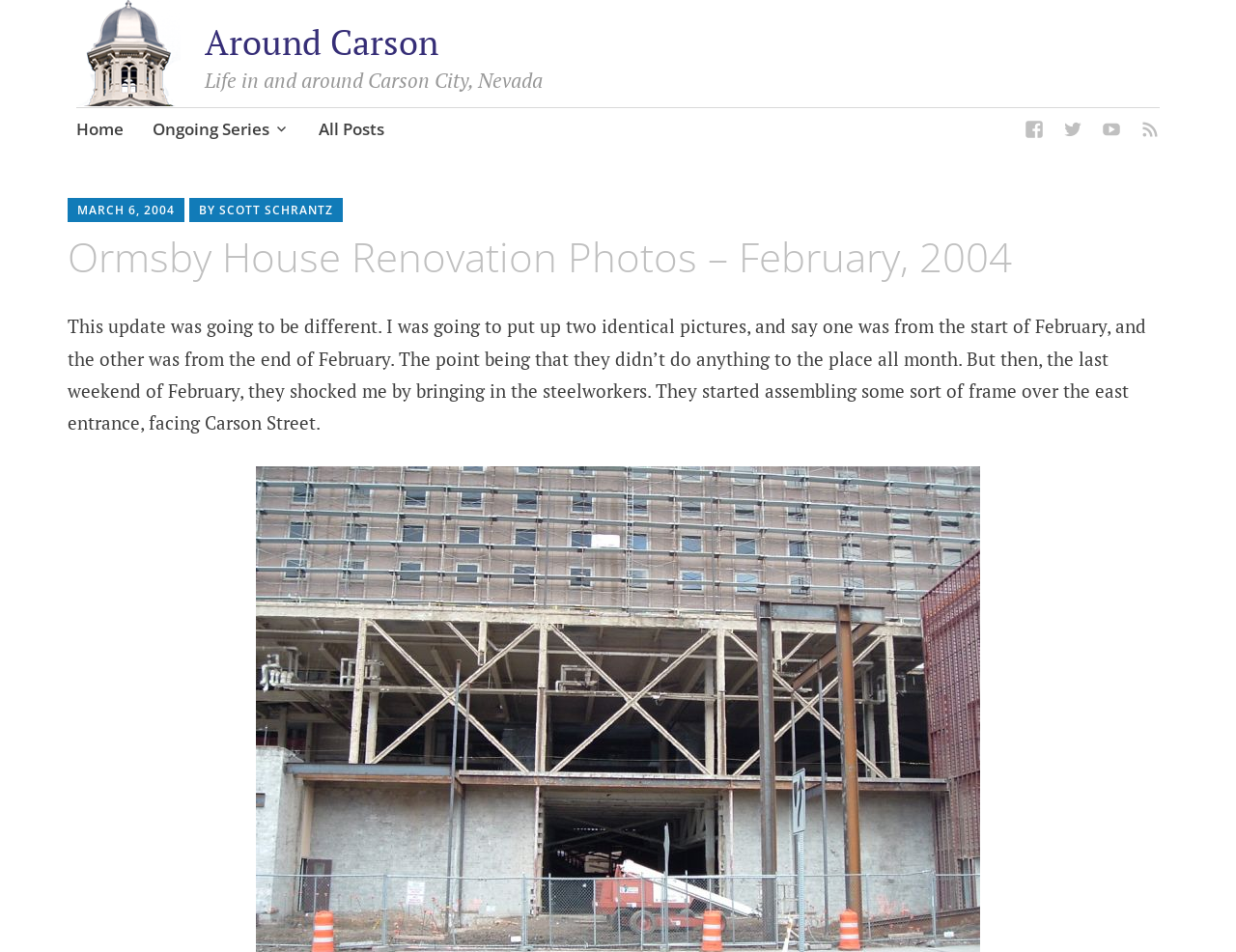Respond with a single word or phrase:
What is the name of the city mentioned?

Carson City